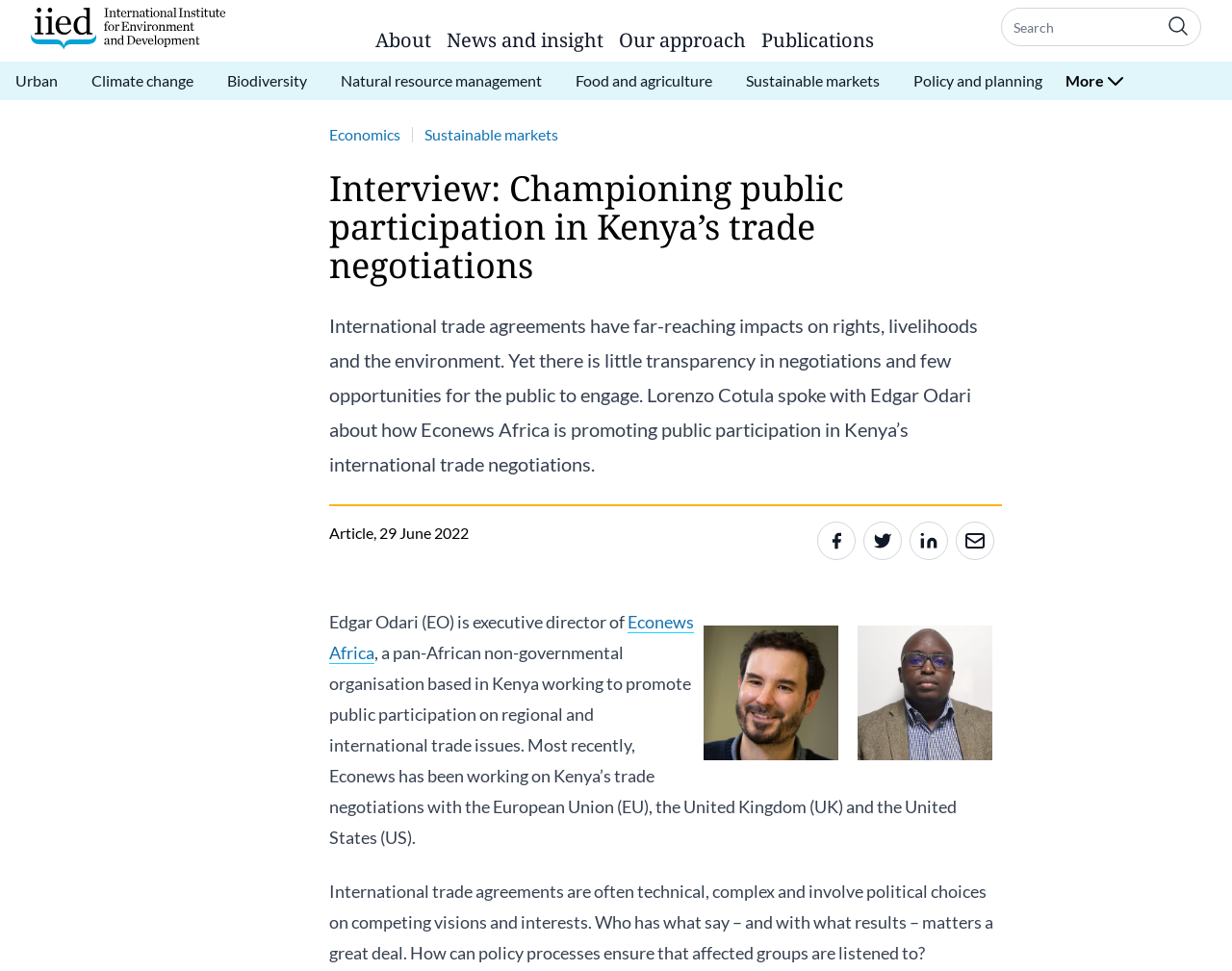Find and indicate the bounding box coordinates of the region you should select to follow the given instruction: "Click the 'Econews Africa' link".

[0.267, 0.629, 0.563, 0.684]